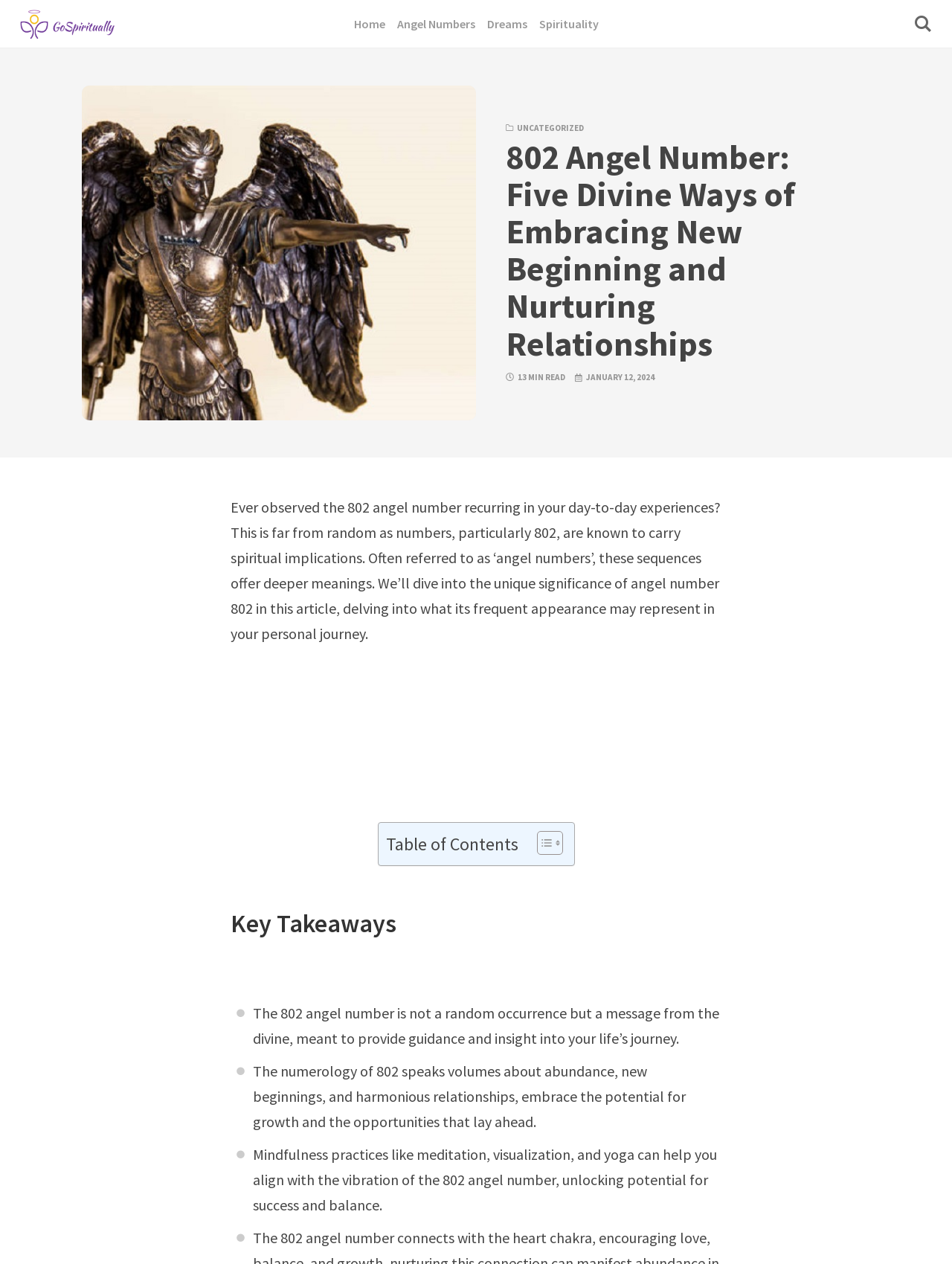Answer the following query concisely with a single word or phrase:
What is the estimated reading time of the article?

13 MIN READ